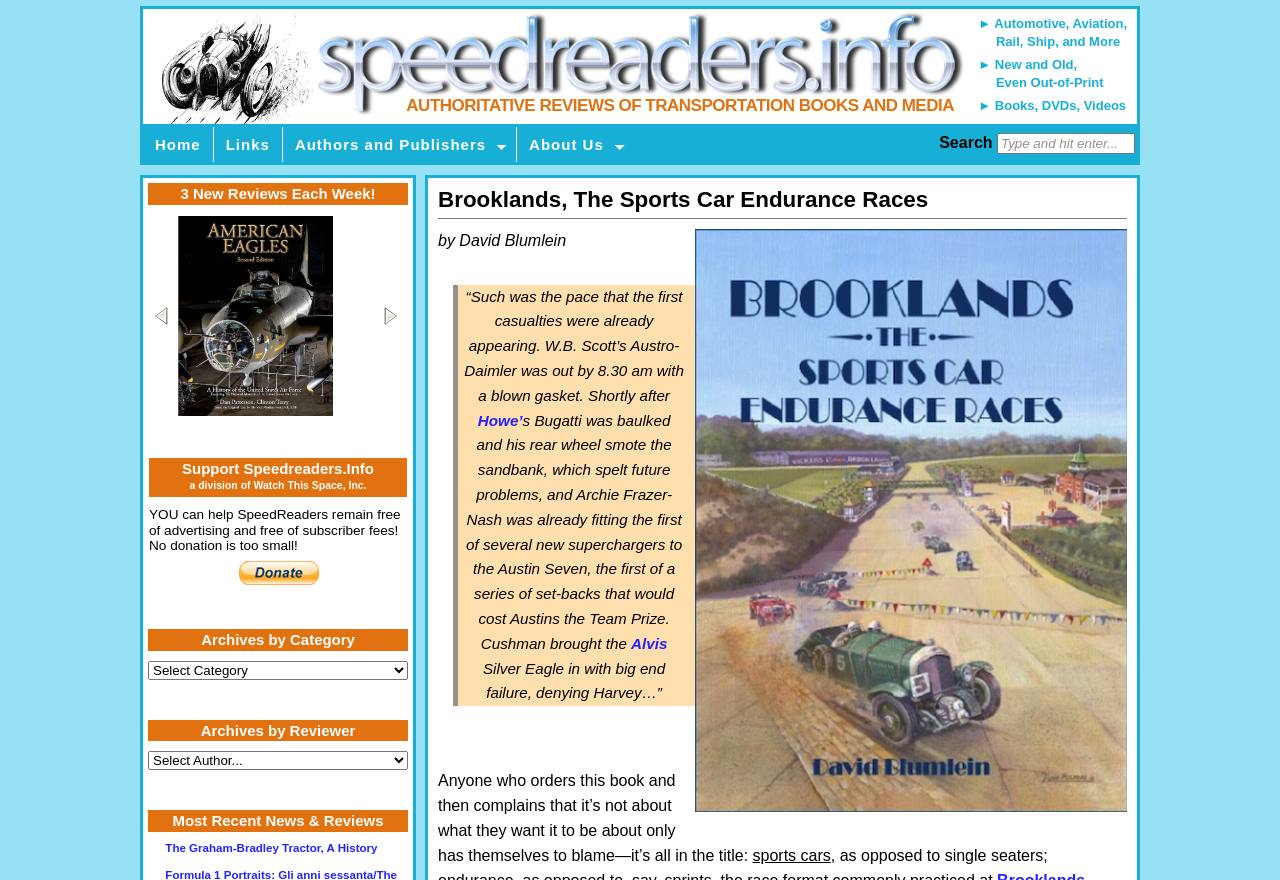Give a one-word or short phrase answer to this question: 
How often are new reviews added to this webpage?

3 per week